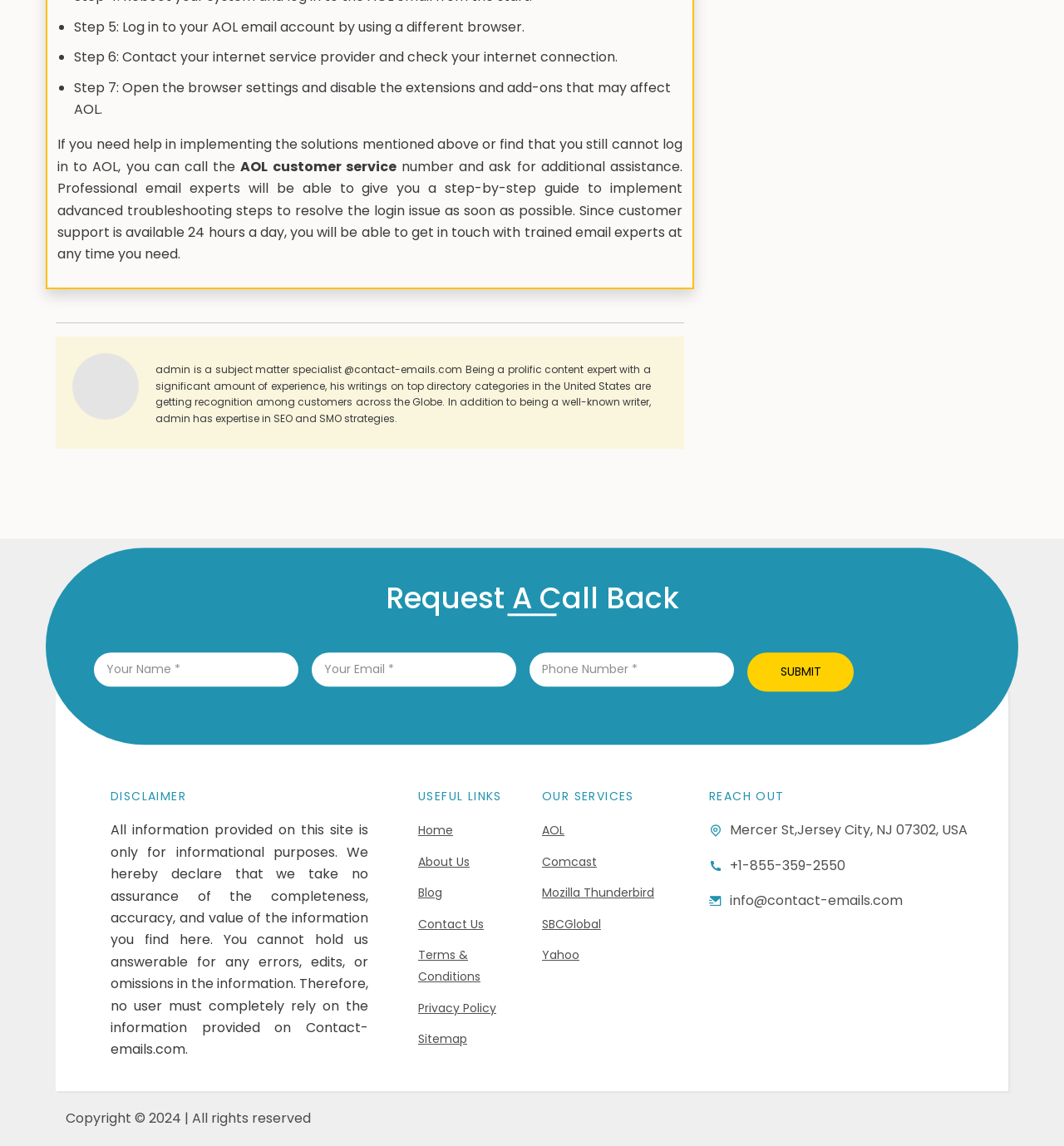Can you provide the bounding box coordinates for the element that should be clicked to implement the instruction: "Request a call back"?

[0.082, 0.507, 0.918, 0.537]